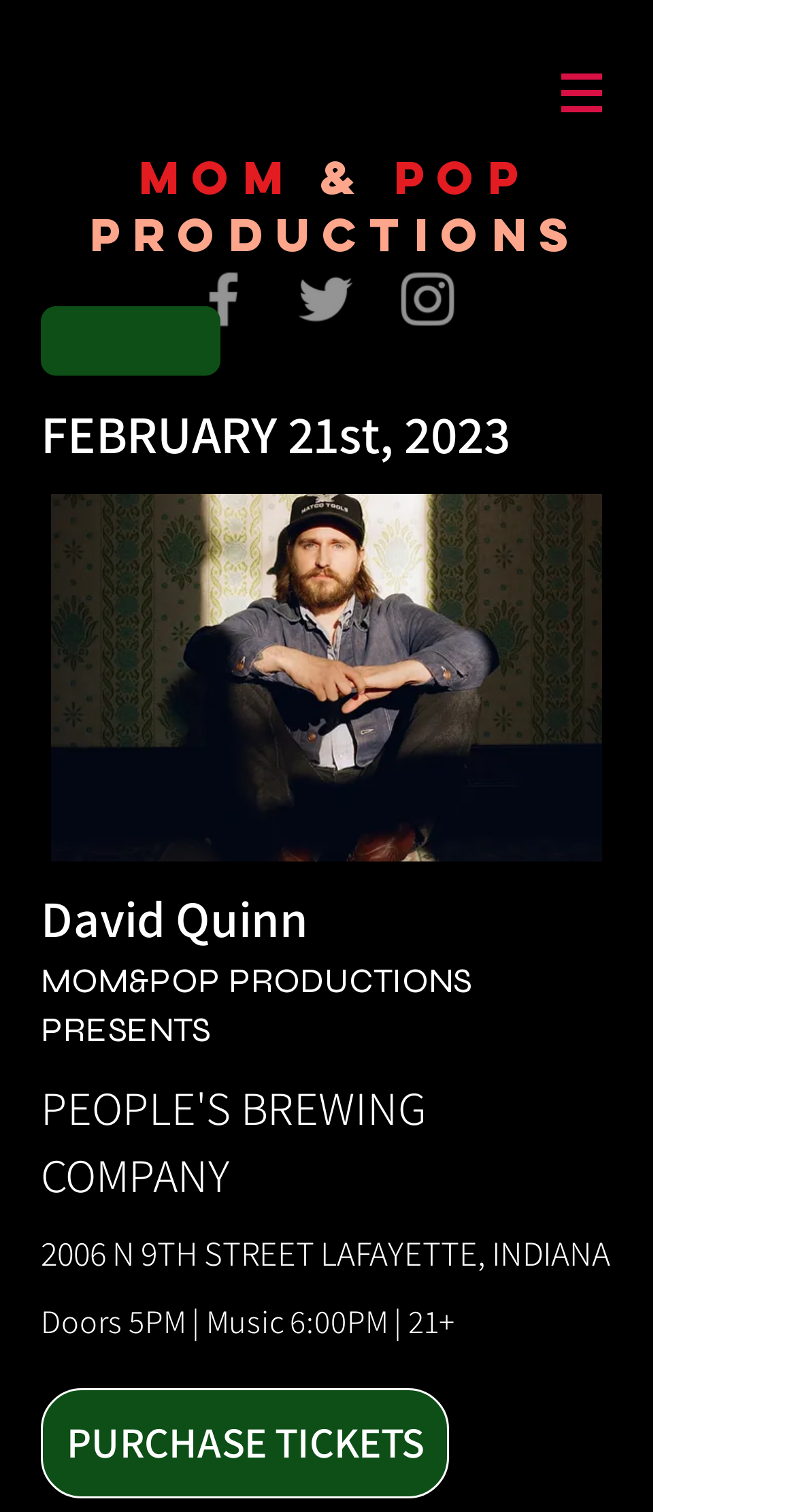Give a succinct answer to this question in a single word or phrase: 
What is the event start time?

6:00PM